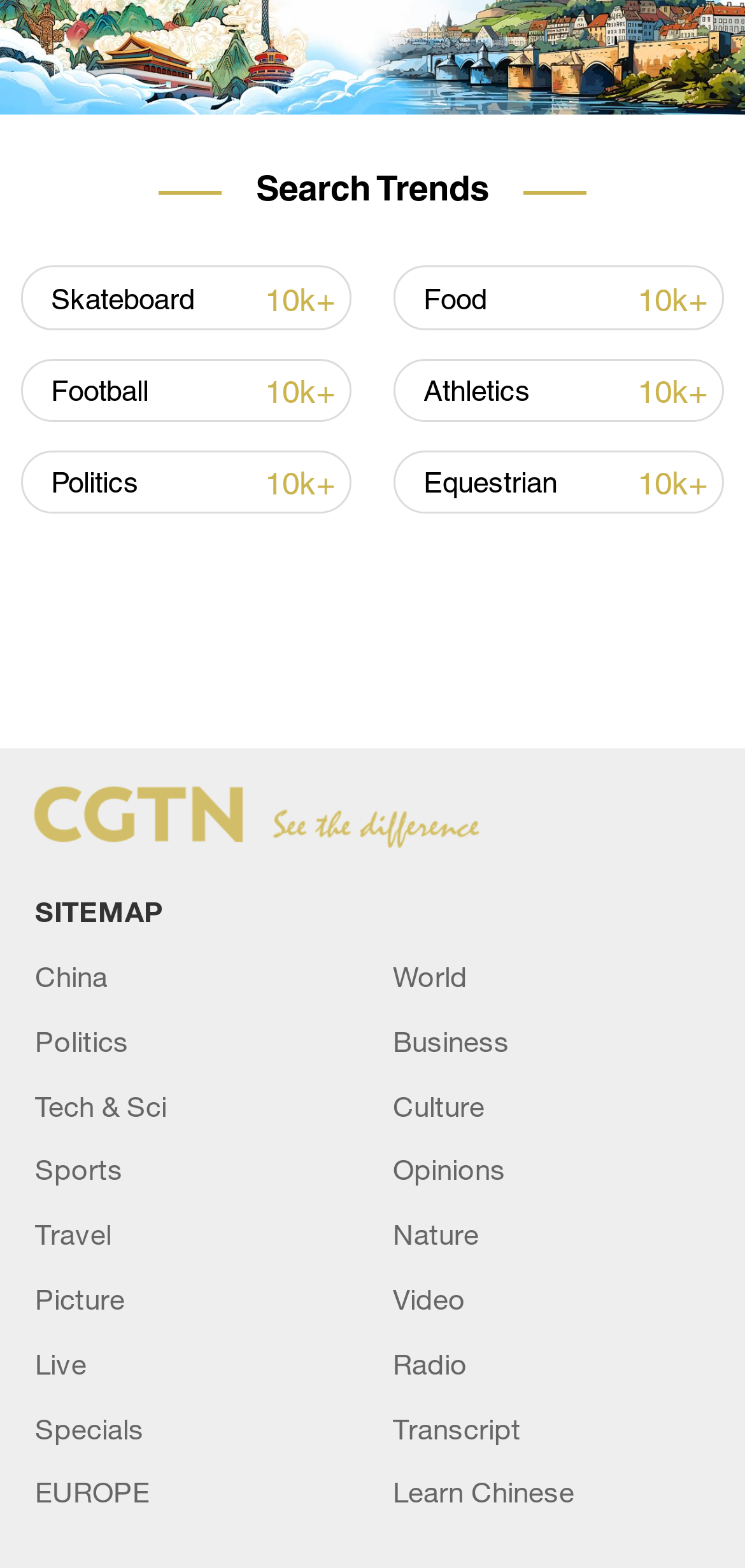Locate the bounding box coordinates of the UI element described by: "Tech & Sci". Provide the coordinates as four float numbers between 0 and 1, formatted as [left, top, right, bottom].

[0.047, 0.694, 0.224, 0.715]